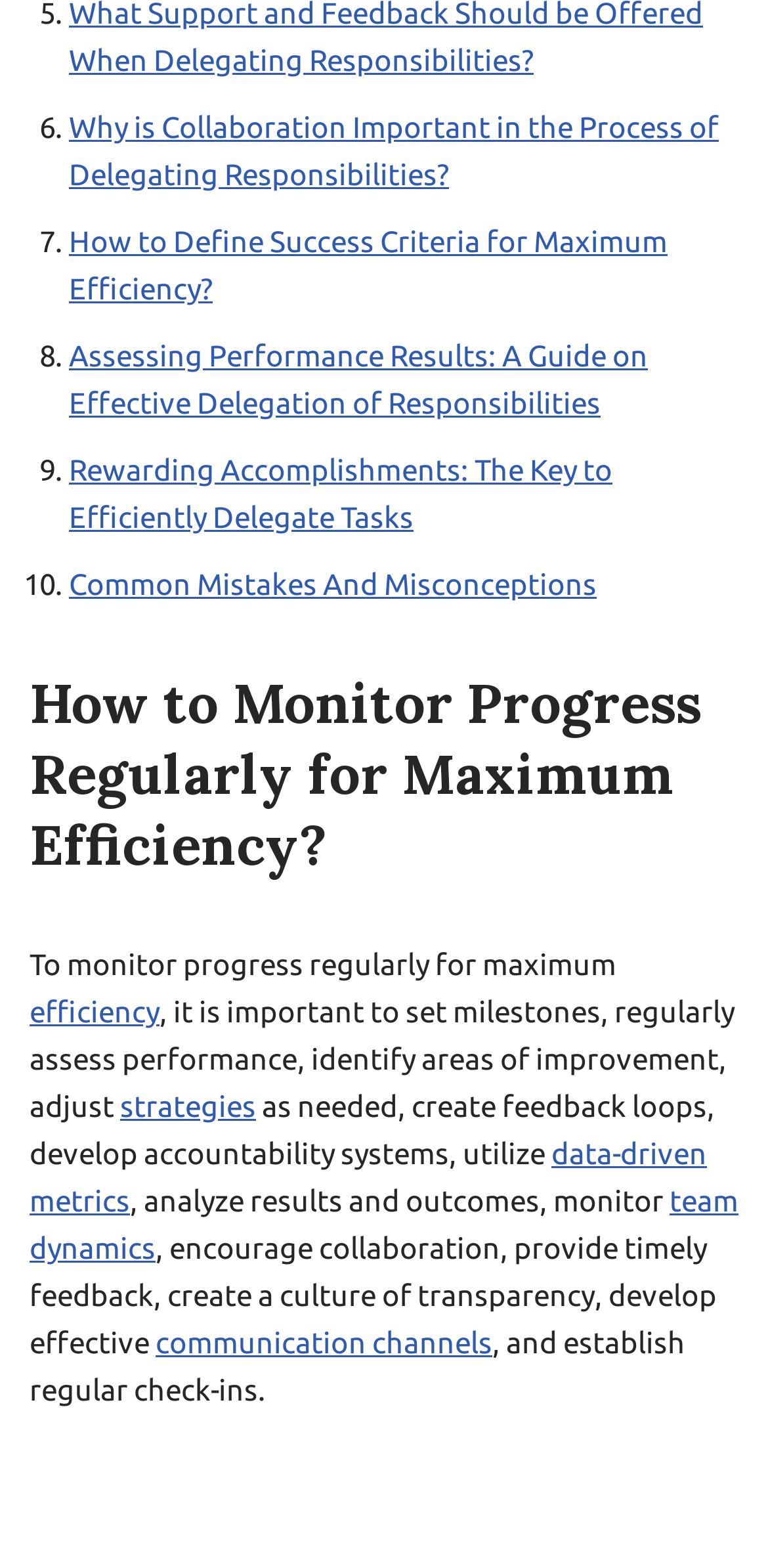Please respond to the question using a single word or phrase:
What is the topic of the first link?

Collaboration